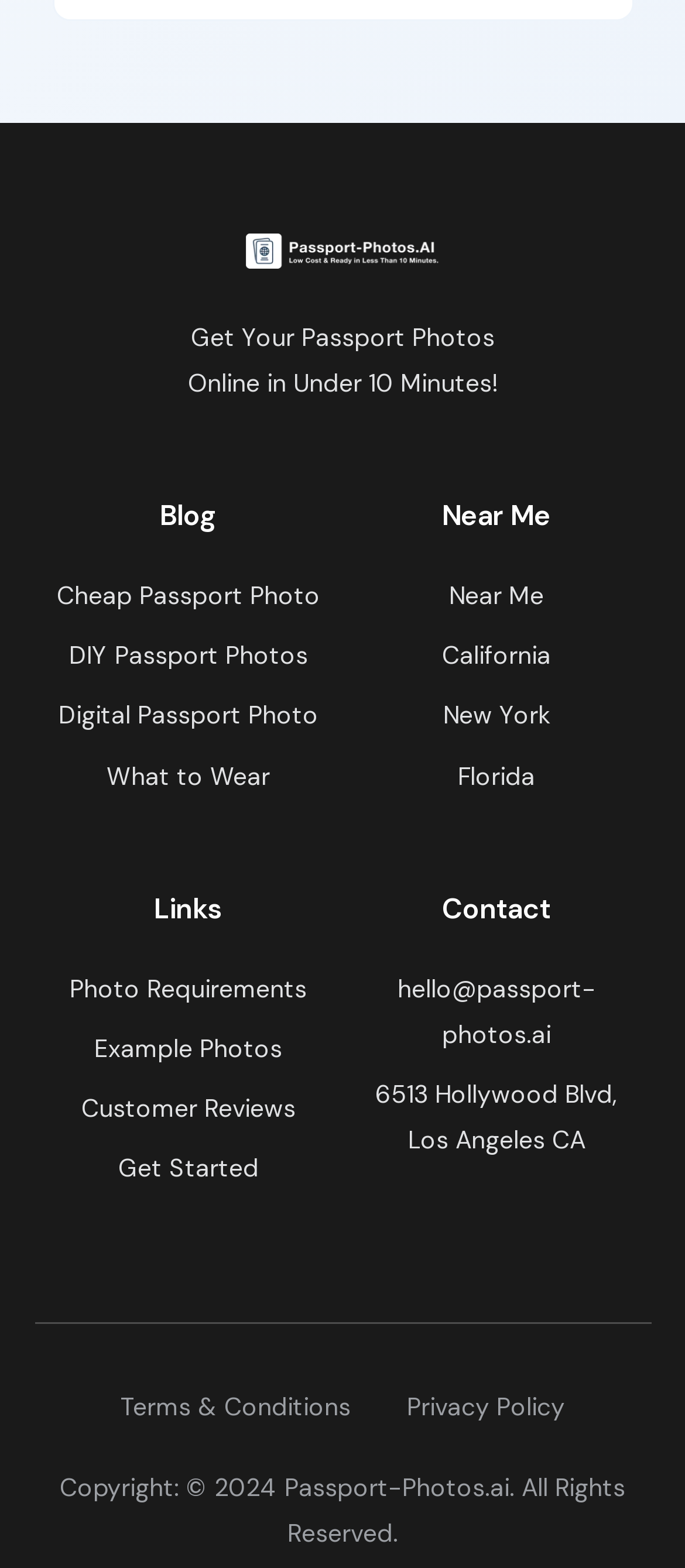Find the bounding box coordinates for the HTML element described as: "California". The coordinates should consist of four float values between 0 and 1, i.e., [left, top, right, bottom].

[0.526, 0.403, 0.924, 0.433]